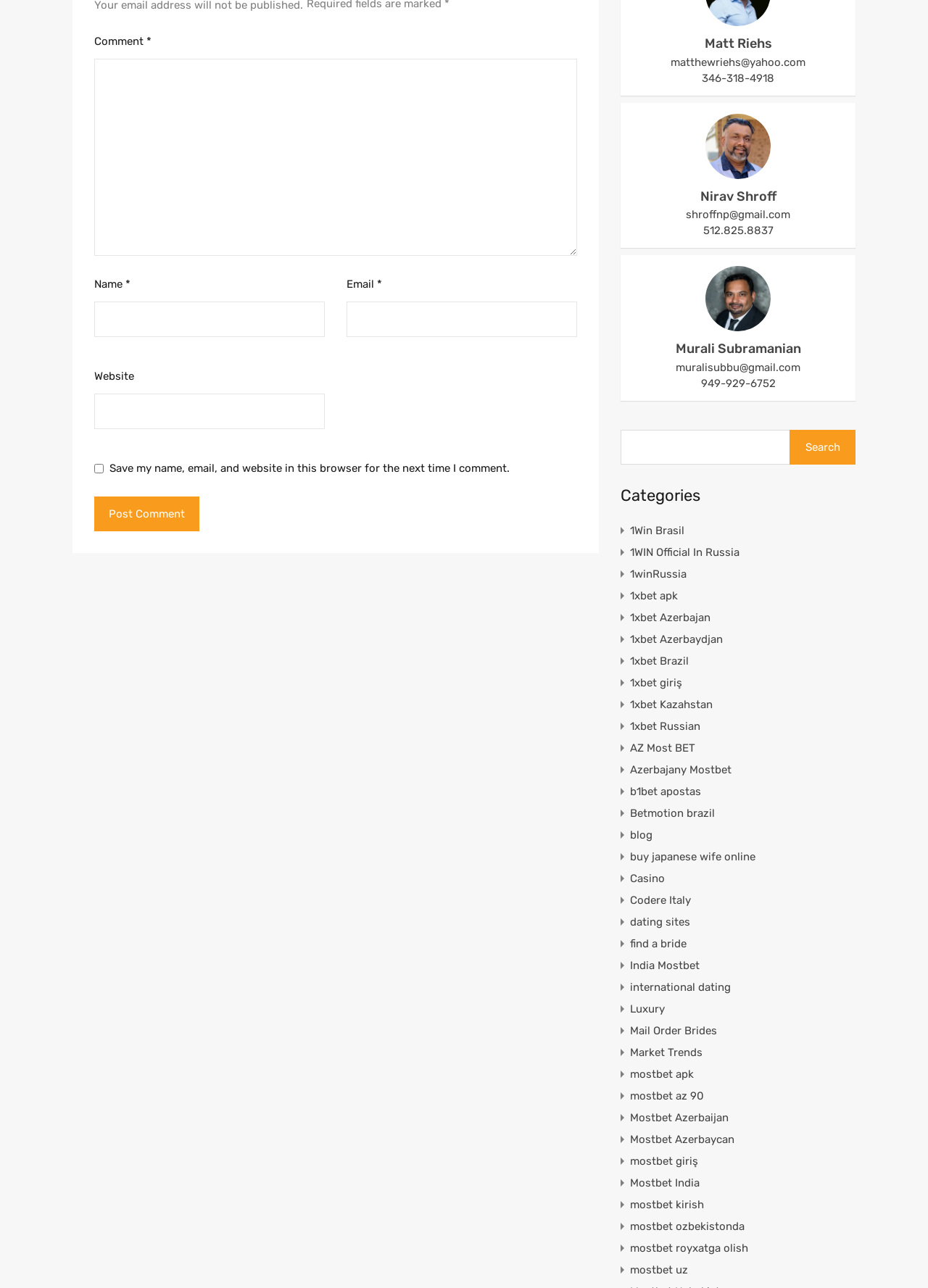Identify the bounding box of the UI element that matches this description: "parent_node: Email * aria-describedby="email-notes" name="email"".

[0.373, 0.234, 0.622, 0.262]